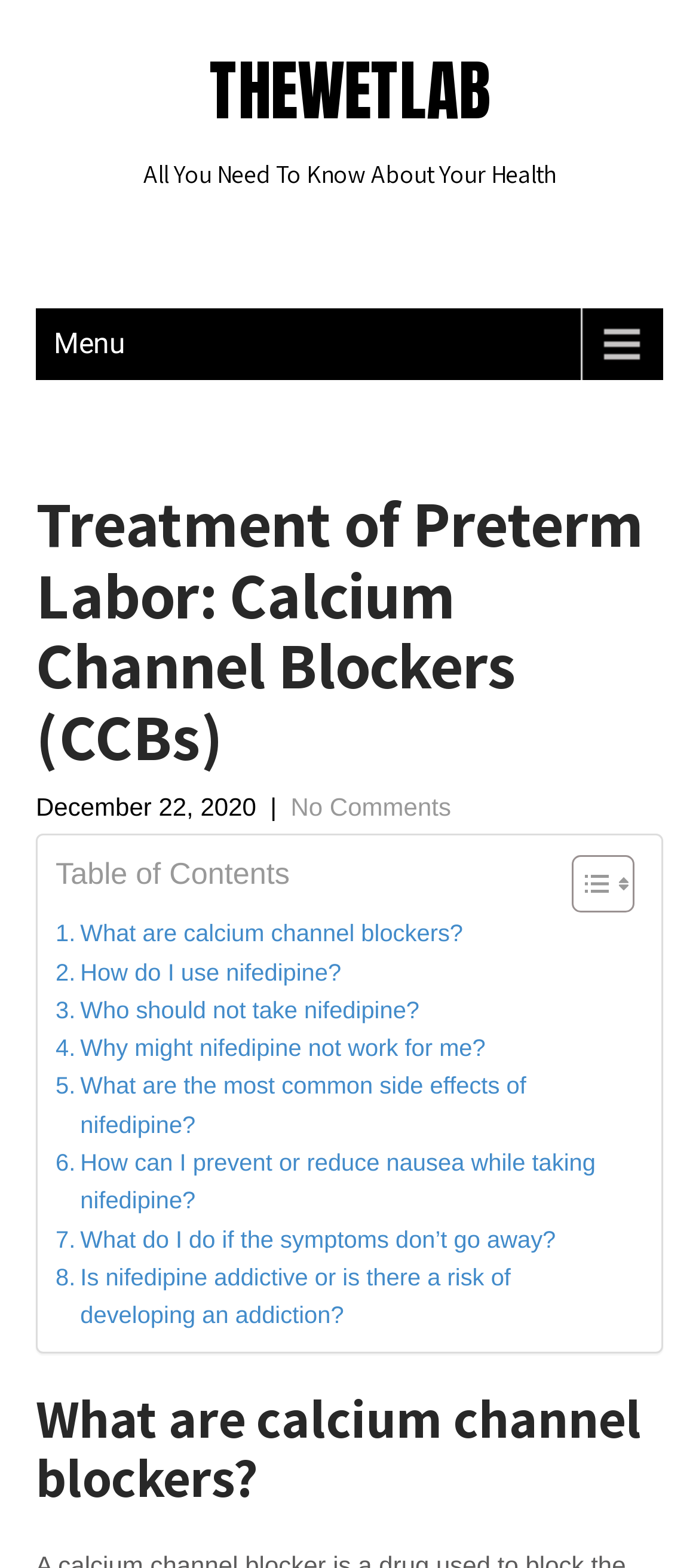Show the bounding box coordinates of the region that should be clicked to follow the instruction: "Learn about how to use nifedipine."

[0.079, 0.608, 0.488, 0.632]